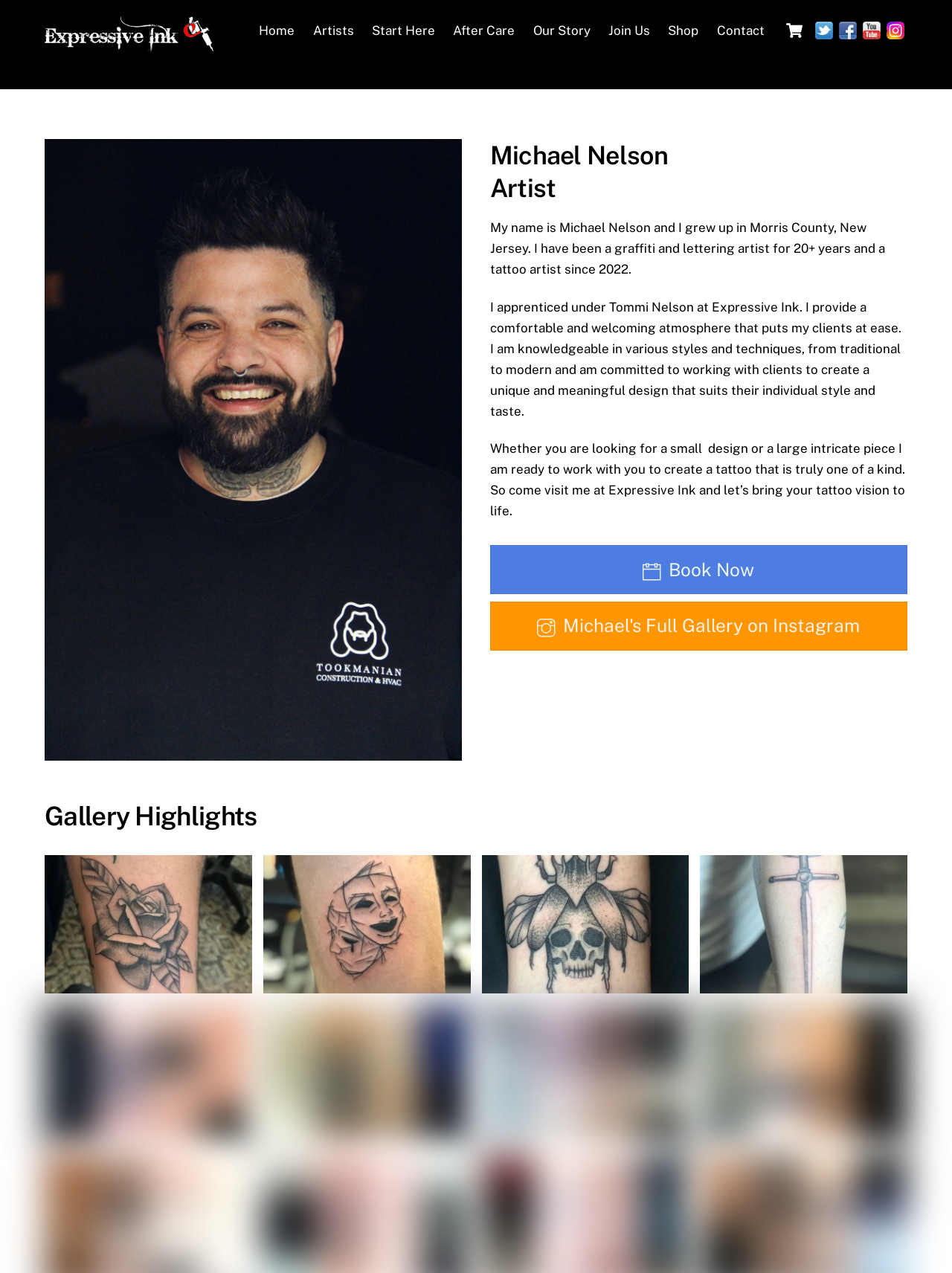Locate the bounding box coordinates of the region to be clicked to comply with the following instruction: "Visit the 'Shop' page". The coordinates must be four float numbers between 0 and 1, in the form [left, top, right, bottom].

[0.694, 0.01, 0.742, 0.038]